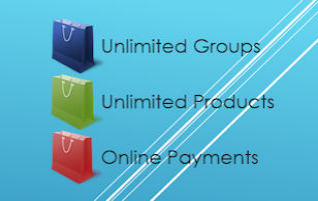Give a comprehensive caption that covers the entire image content.

This image illustrates key features of ICL Web Design’s e-commerce solution, Coldcart. It features three vibrant shopping bags in blue, green, and red, set against a light blue background with dynamic diagonal lines that add visual interest. Each bag represents essential e-commerce capabilities: "Unlimited Groups," "Unlimited Products," and "Online Payments." This design not only highlights the flexibility and extensive options provided by the service but also emphasizes the ease of managing an online store through their tailored solutions. The imagery correlates with ICL's commitment to delivering comprehensive e-commerce functionalities to help businesses thrive in the digital marketplace.